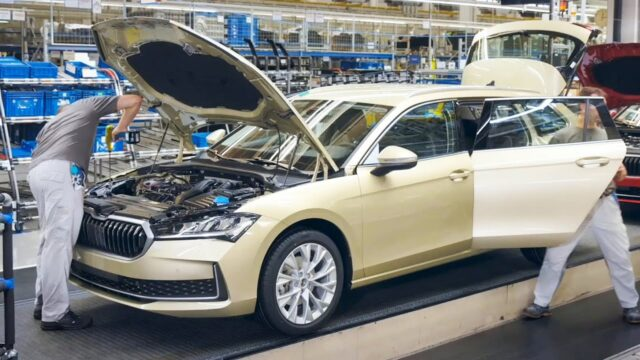Craft a descriptive caption that covers all aspects of the image.

In this image, workers are seen engaged in the final assembly process of the 2024 Skoda Superb at the Volkswagen plant in Bratislava. The vehicle, a sleek golden model, has its hood lifted, giving a glimpse into the engine bay as one technician inspects the components. The other technician is positioned inside the car, actively working on the interior features. The assembly line is bustling with activity, showcasing the organized environment filled with tools and parts in the background. This production move aligns with Škoda's strategy to enhance efficiency and increase capacity for other models, reflecting the company's commitment to advancing their manufacturing capabilities.